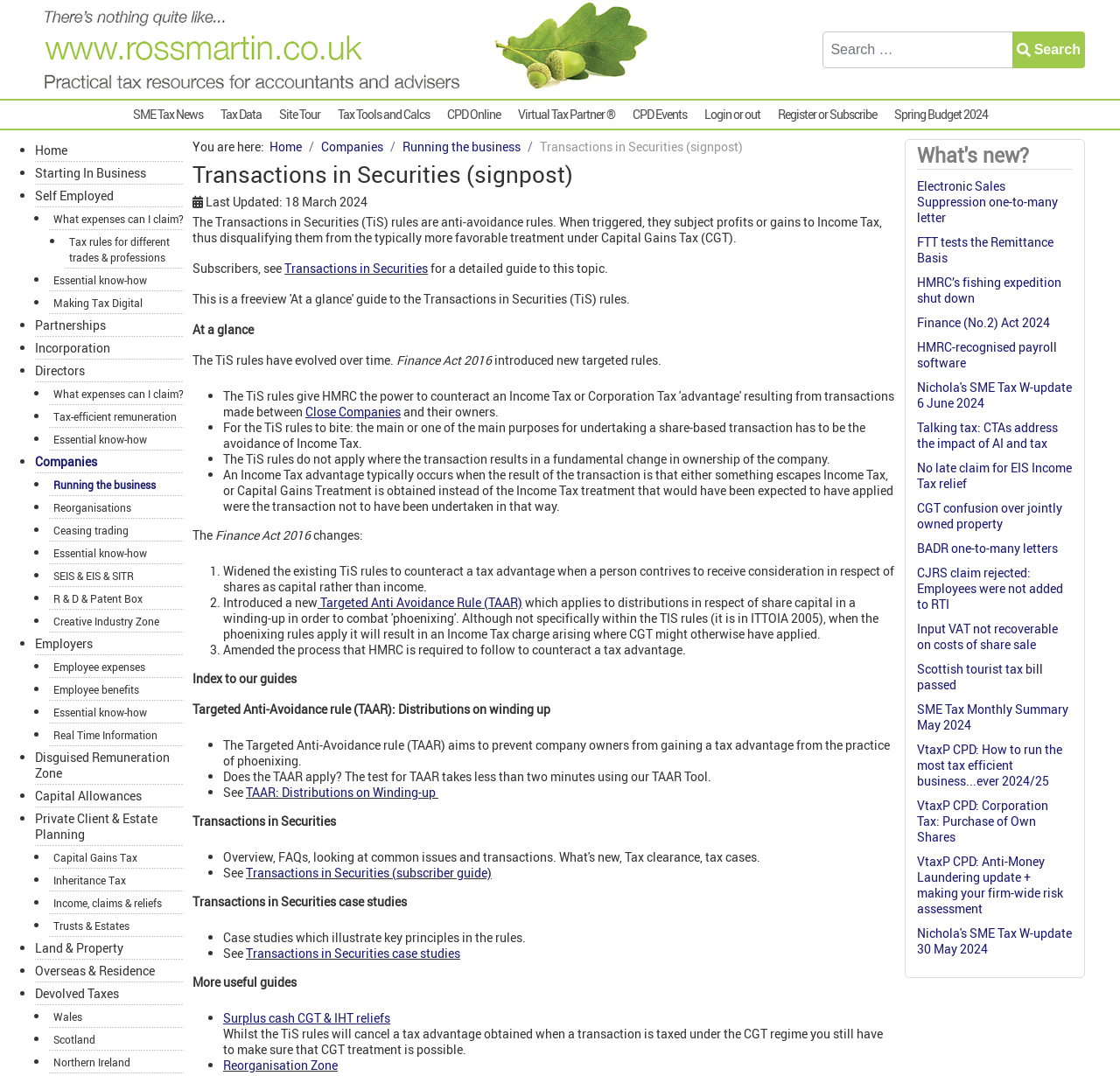Locate the UI element described by Login or out in the provided webpage screenshot. Return the bounding box coordinates in the format (top-left x, top-left y, bottom-right x, bottom-right y), ensuring all values are between 0 and 1.

[0.622, 0.095, 0.685, 0.118]